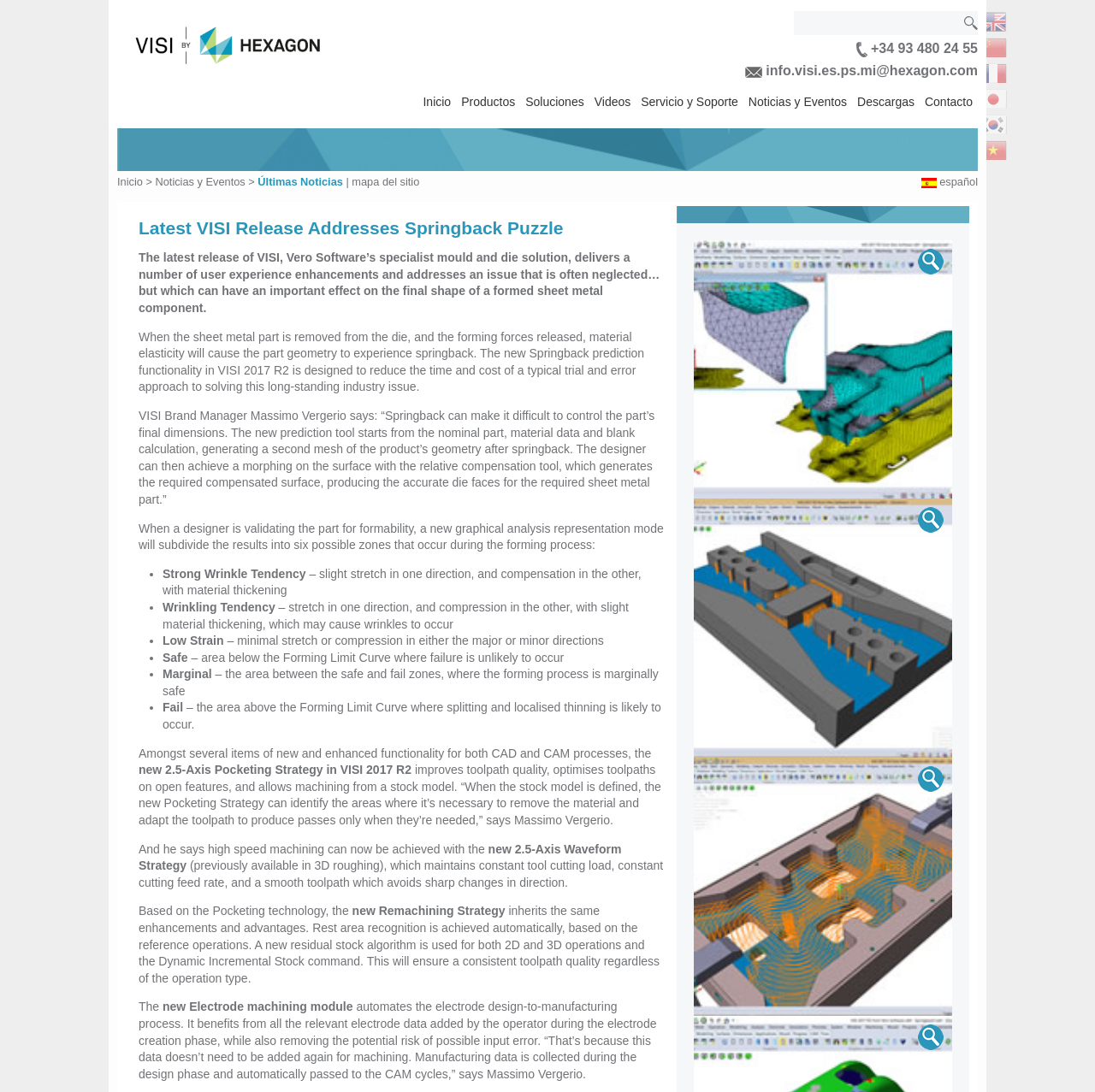Determine the bounding box for the HTML element described here: "Noticias y Eventos". The coordinates should be given as [left, top, right, bottom] with each number being a float between 0 and 1.

[0.142, 0.161, 0.224, 0.172]